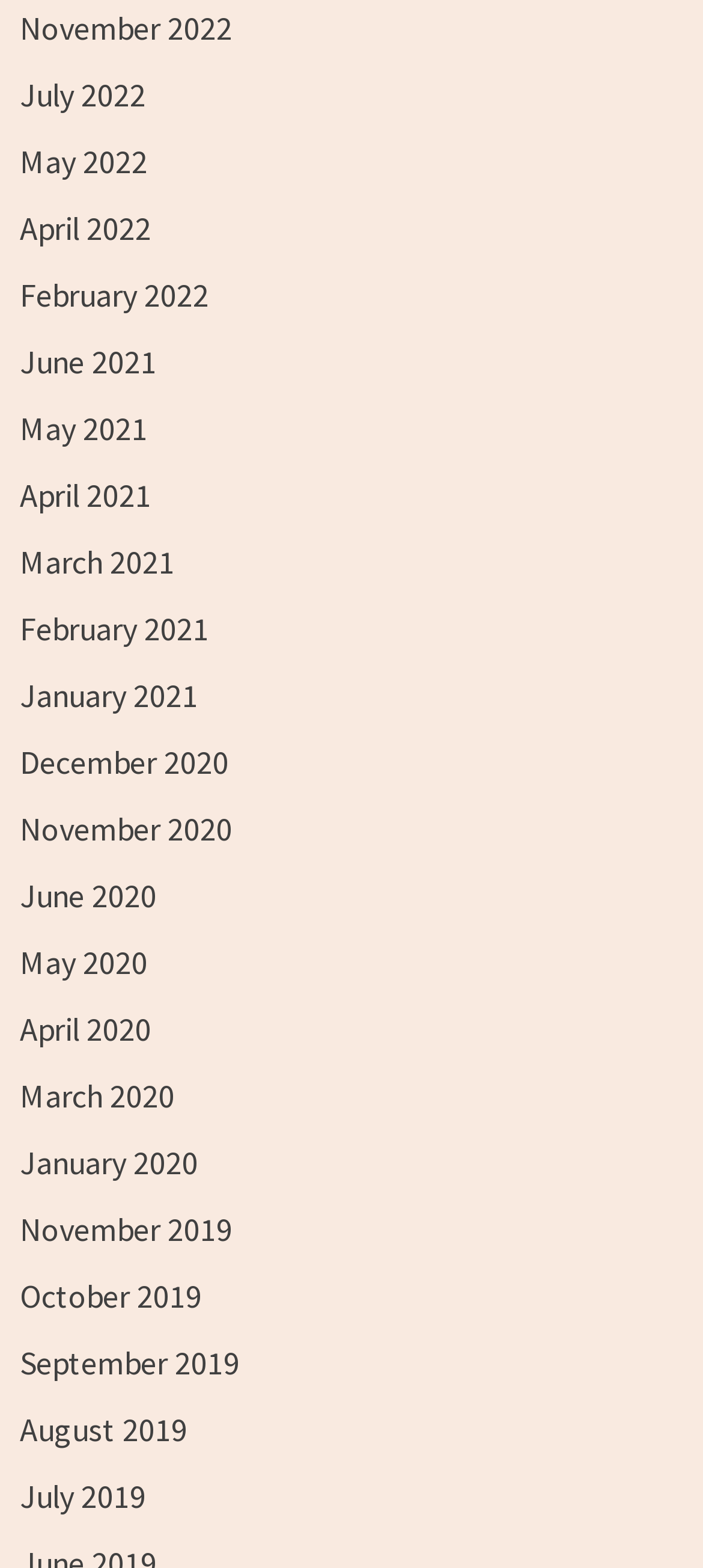Determine the bounding box coordinates for the clickable element required to fulfill the instruction: "Browse recently viewed products". Provide the coordinates as four float numbers between 0 and 1, i.e., [left, top, right, bottom].

None